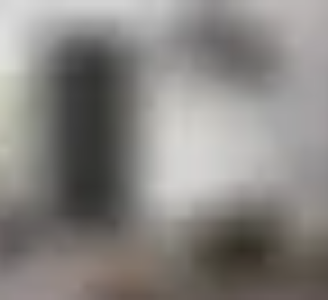What is the purpose of the soft lighting in the image?
Kindly give a detailed and elaborate answer to the question.

According to the caption, the soft lighting 'complements the door's finish, allowing its details to shine', suggesting that the purpose of the soft lighting is to highlight the door's details.